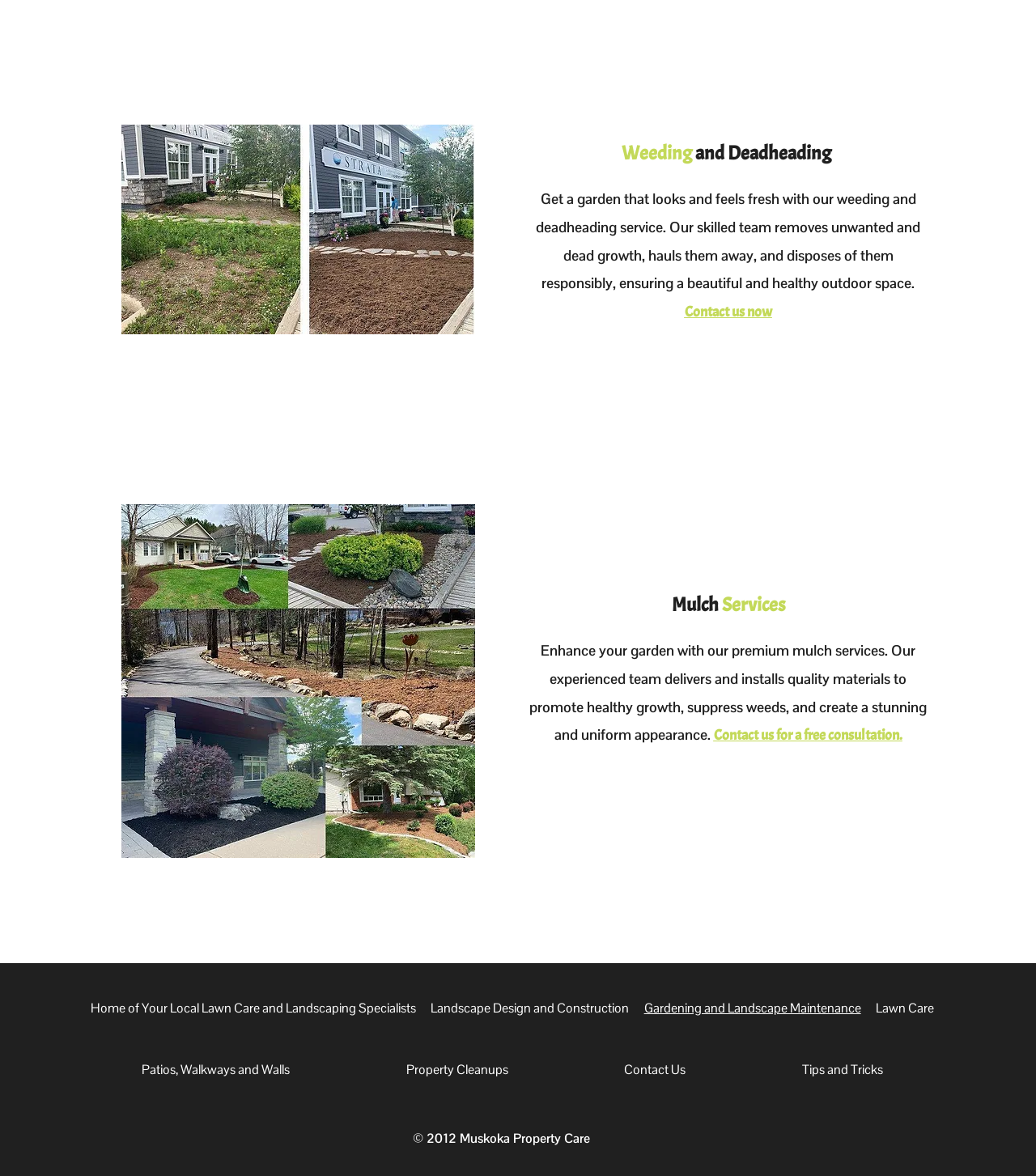Please find the bounding box coordinates of the element that you should click to achieve the following instruction: "Contact us now". The coordinates should be presented as four float numbers between 0 and 1: [left, top, right, bottom].

[0.661, 0.257, 0.745, 0.273]